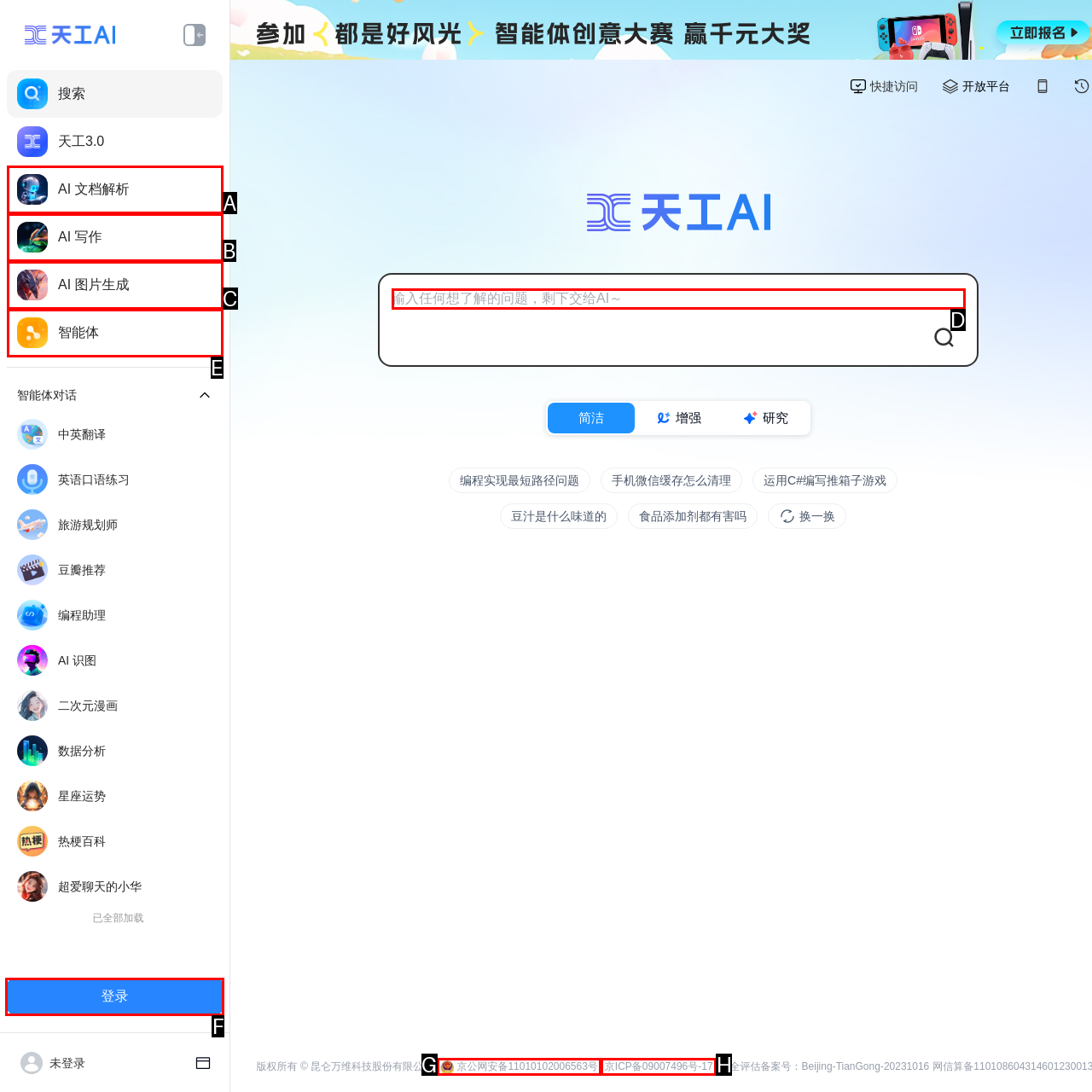Using the description: AI 图片生成, find the best-matching HTML element. Indicate your answer with the letter of the chosen option.

C